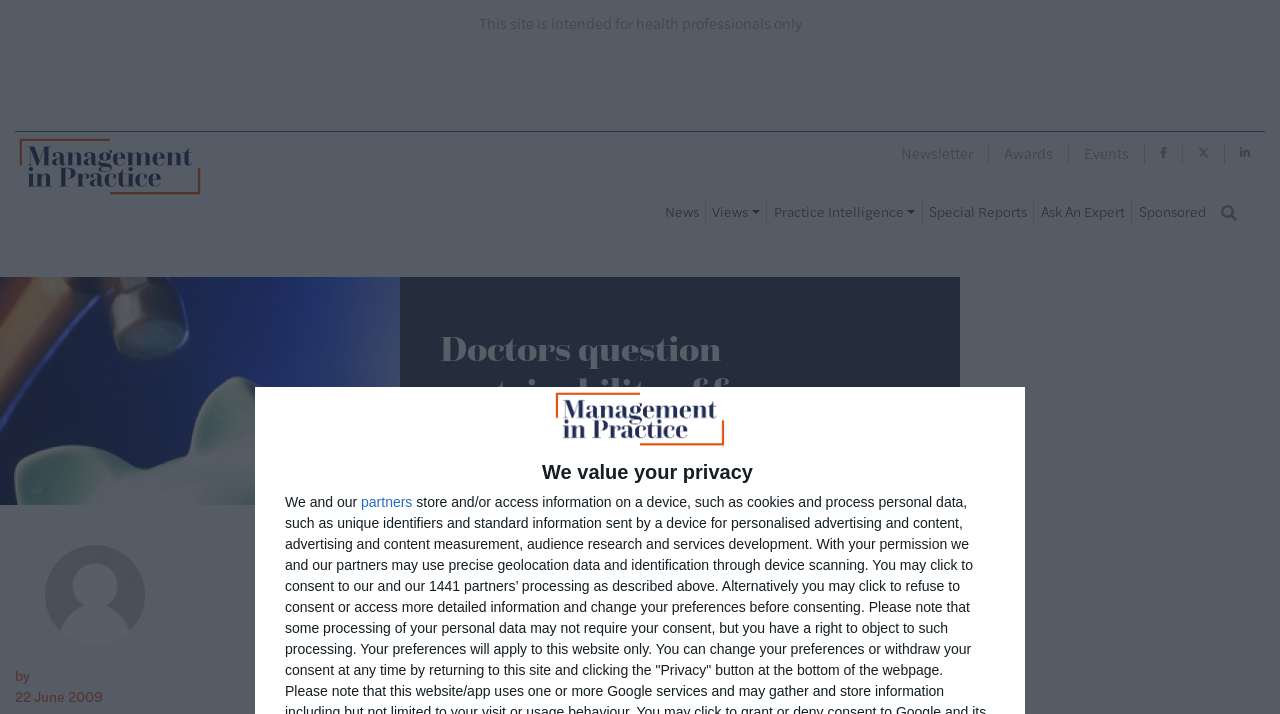Bounding box coordinates should be provided in the format (top-left x, top-left y, bottom-right x, bottom-right y) with all values between 0 and 1. Identify the bounding box for this UI element: Ask An Expert

[0.808, 0.277, 0.884, 0.316]